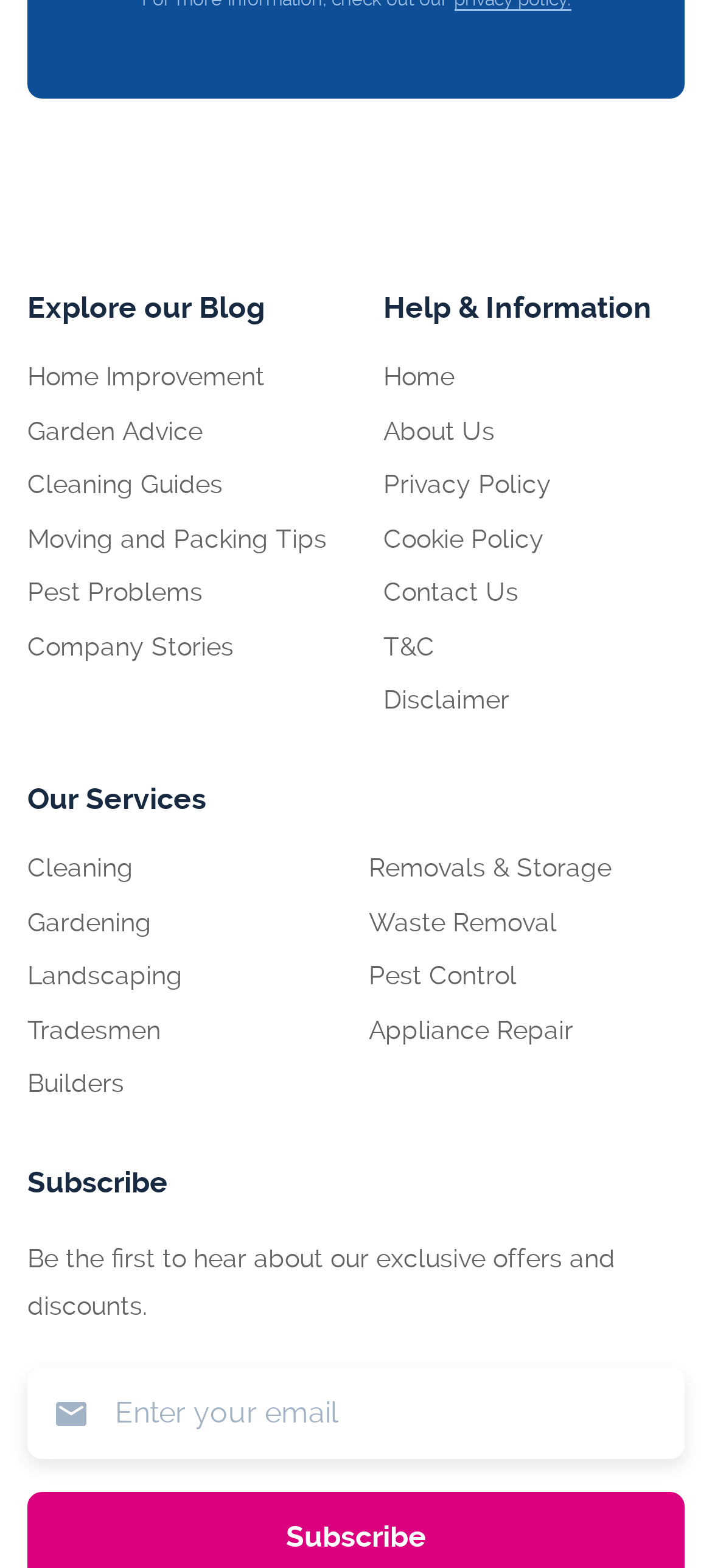Using the details in the image, give a detailed response to the question below:
What type of information can be found under 'Help & Information'?

The type of information that can be found under 'Help & Information' includes links to 'Home', 'About Us', 'Privacy Policy', 'Cookie Policy', and more. This suggests that this section provides general information about the company and its policies.